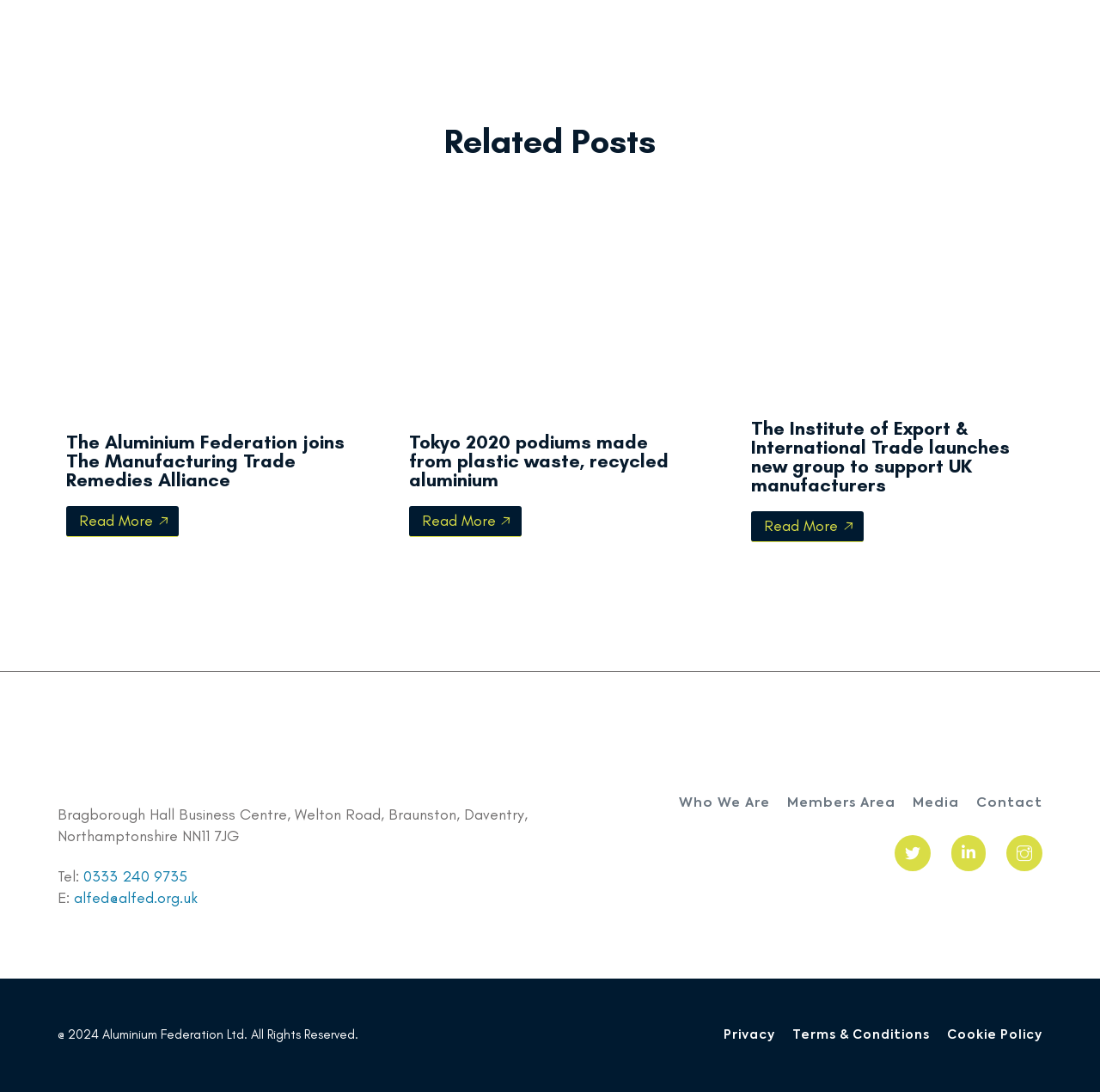What is the address of the Aluminium Federation?
Answer the question in as much detail as possible.

I found the address by looking at the StaticText element with the bounding box coordinates [0.052, 0.737, 0.48, 0.775] which contains the address information.